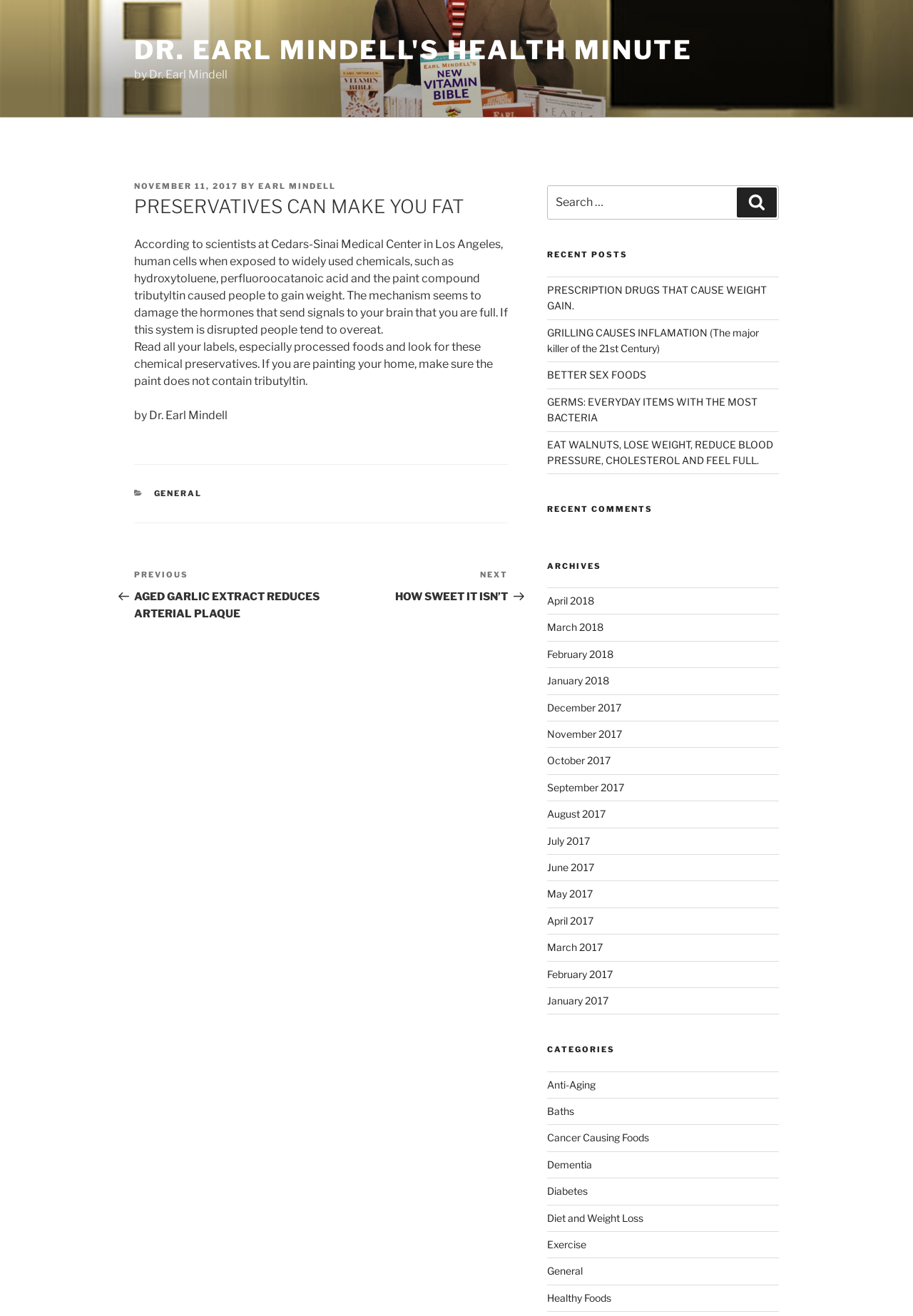Determine the bounding box coordinates of the element that should be clicked to execute the following command: "View recent posts".

[0.599, 0.21, 0.853, 0.36]